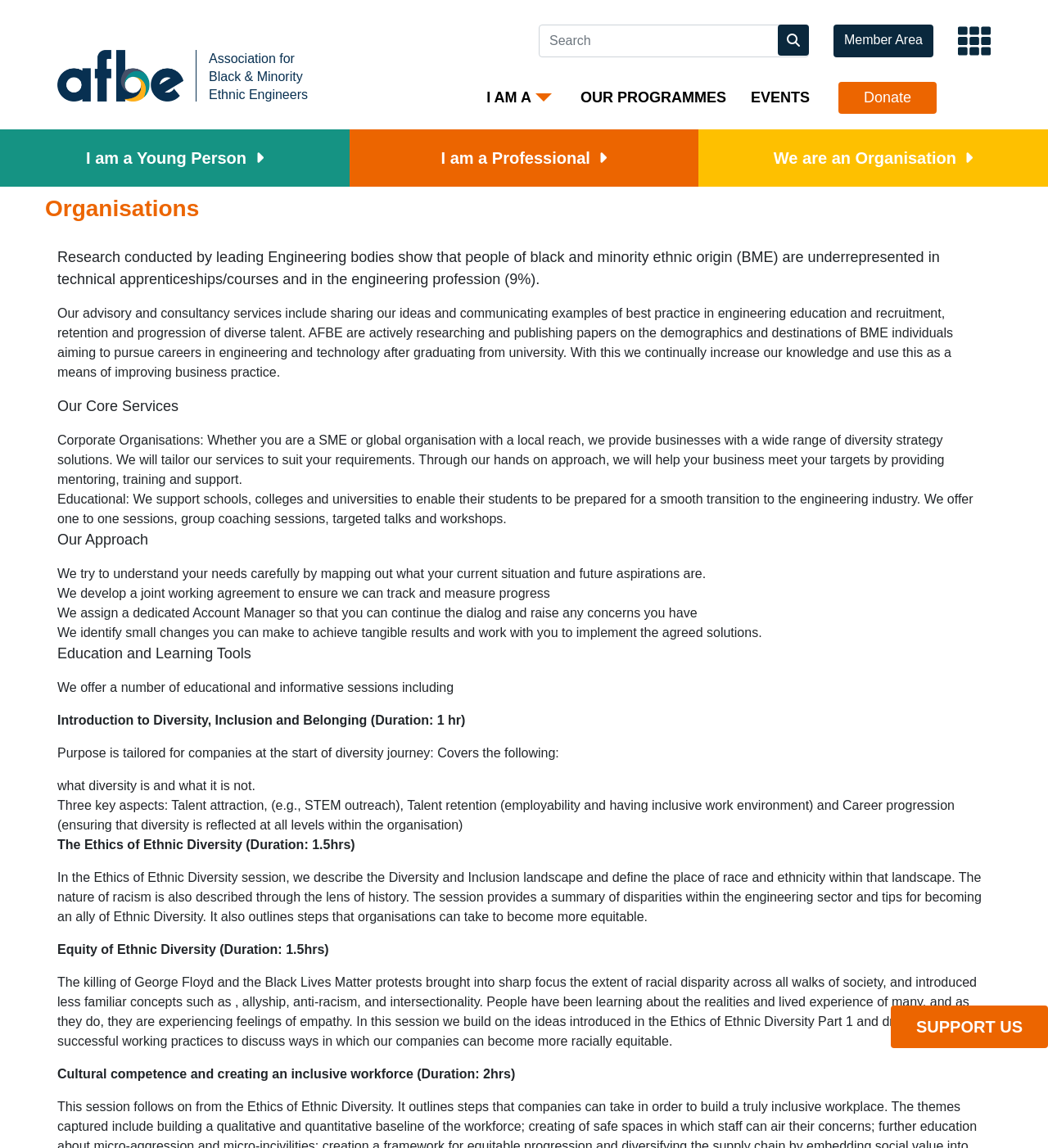Please locate the bounding box coordinates for the element that should be clicked to achieve the following instruction: "Learn more about the organization's approach". Ensure the coordinates are given as four float numbers between 0 and 1, i.e., [left, top, right, bottom].

[0.055, 0.463, 0.141, 0.477]